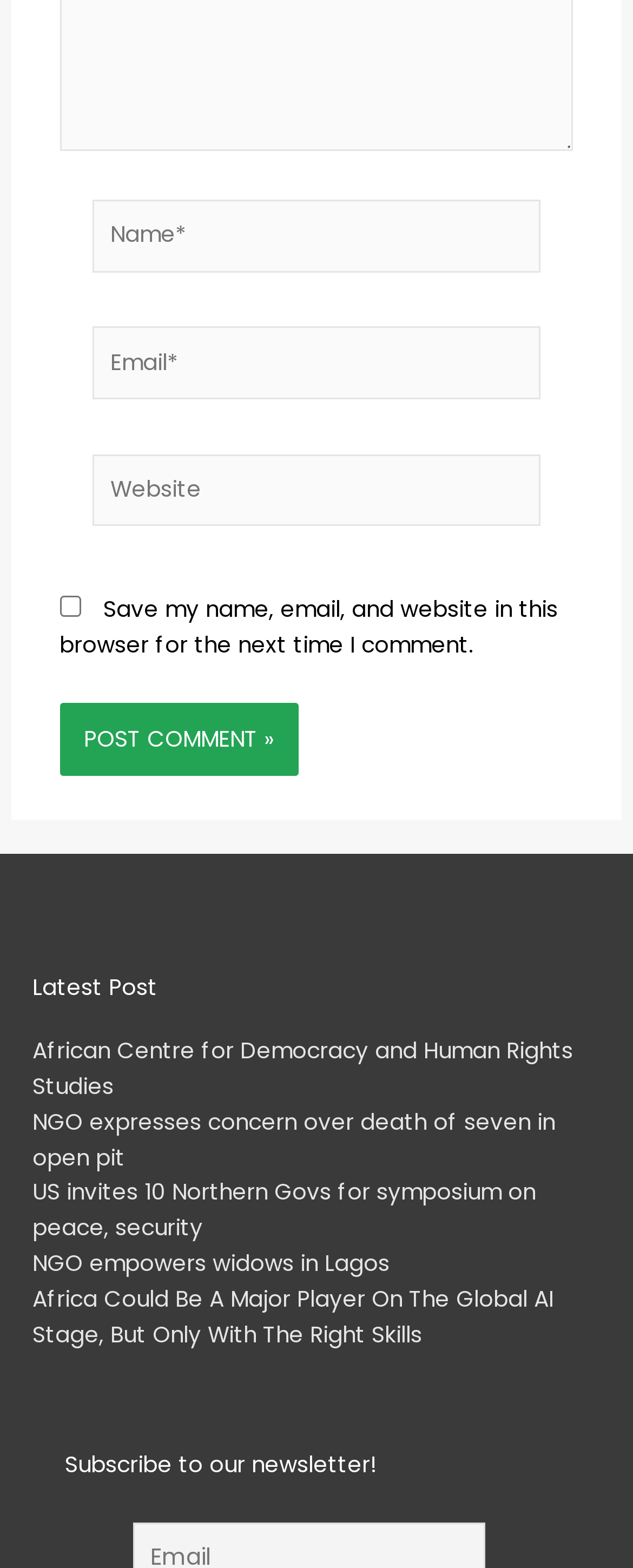Determine the bounding box coordinates for the element that should be clicked to follow this instruction: "Visit the African Centre for Democracy and Human Rights Studies". The coordinates should be given as four float numbers between 0 and 1, in the format [left, top, right, bottom].

[0.051, 0.66, 0.905, 0.703]